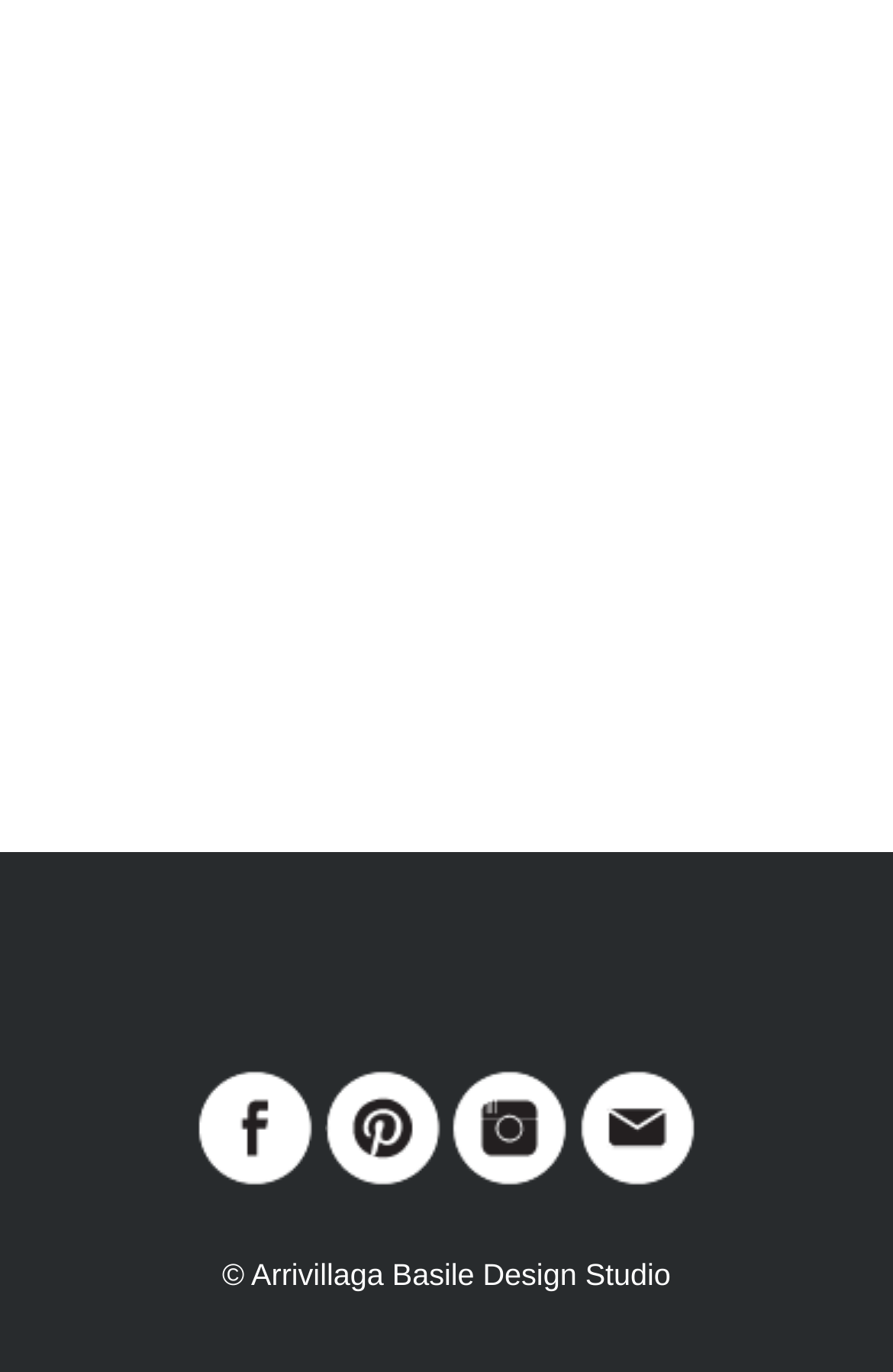Bounding box coordinates are given in the format (top-left x, top-left y, bottom-right x, bottom-right y). All values should be floating point numbers between 0 and 1. Provide the bounding box coordinate for the UI element described as: Arrivillaga Basile Design Studio

[0.281, 0.916, 0.751, 0.941]